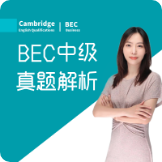Give a thorough explanation of the elements present in the image.

The image features a promotional graphic for a BEC (Business English Certificate) intermediate course offered by Cambridge English. The background is teal with a prominent white and gray text overlay that states "BEC中级 真题解析," which translates to "BEC Intermediate Real Exam Analysis." A professional-looking instructor is depicted, standing with her arms crossed and wearing a light-colored dress, conveying confidence and approachability. This visual aims to attract students interested in enhancing their business English skills, particularly focusing on real exam questions and strategies for success in the BEC certification process.